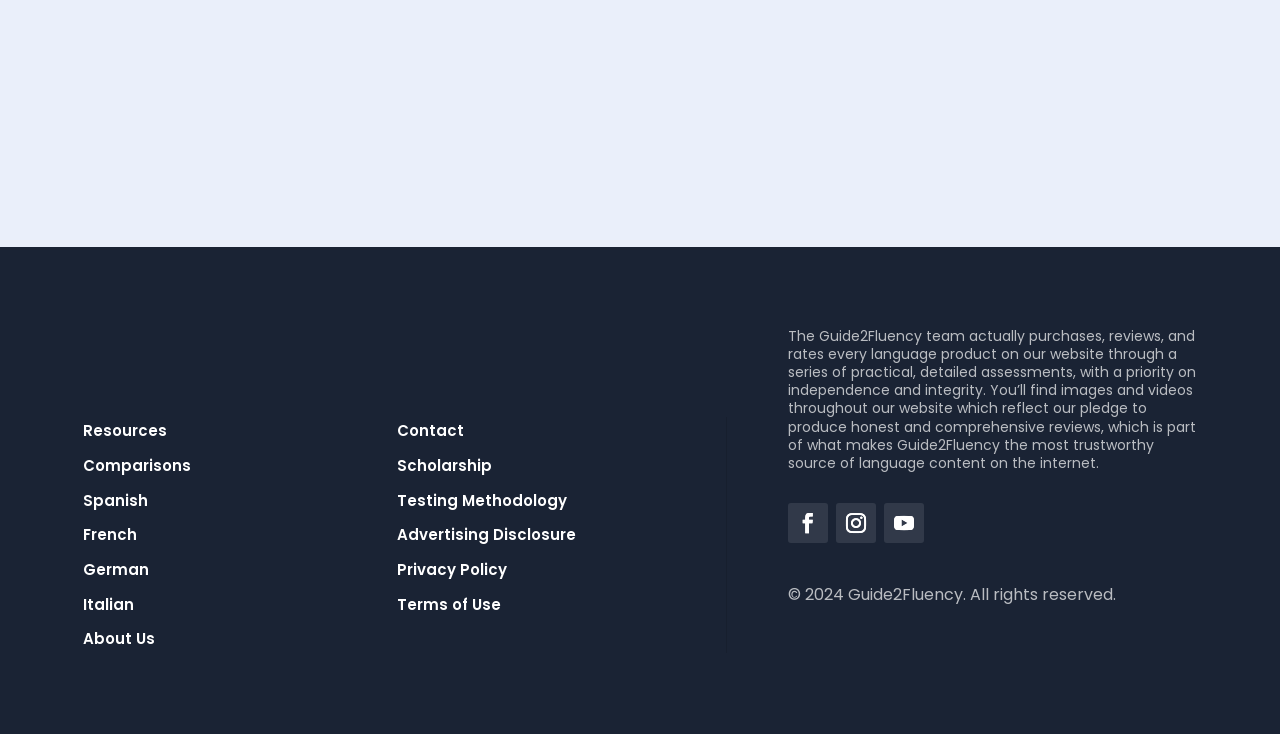How many language options are available?
Provide a detailed answer to the question, using the image to inform your response.

I counted the number of language links on the webpage, including Spanish, French, German, Italian, and found a total of 5 language options.